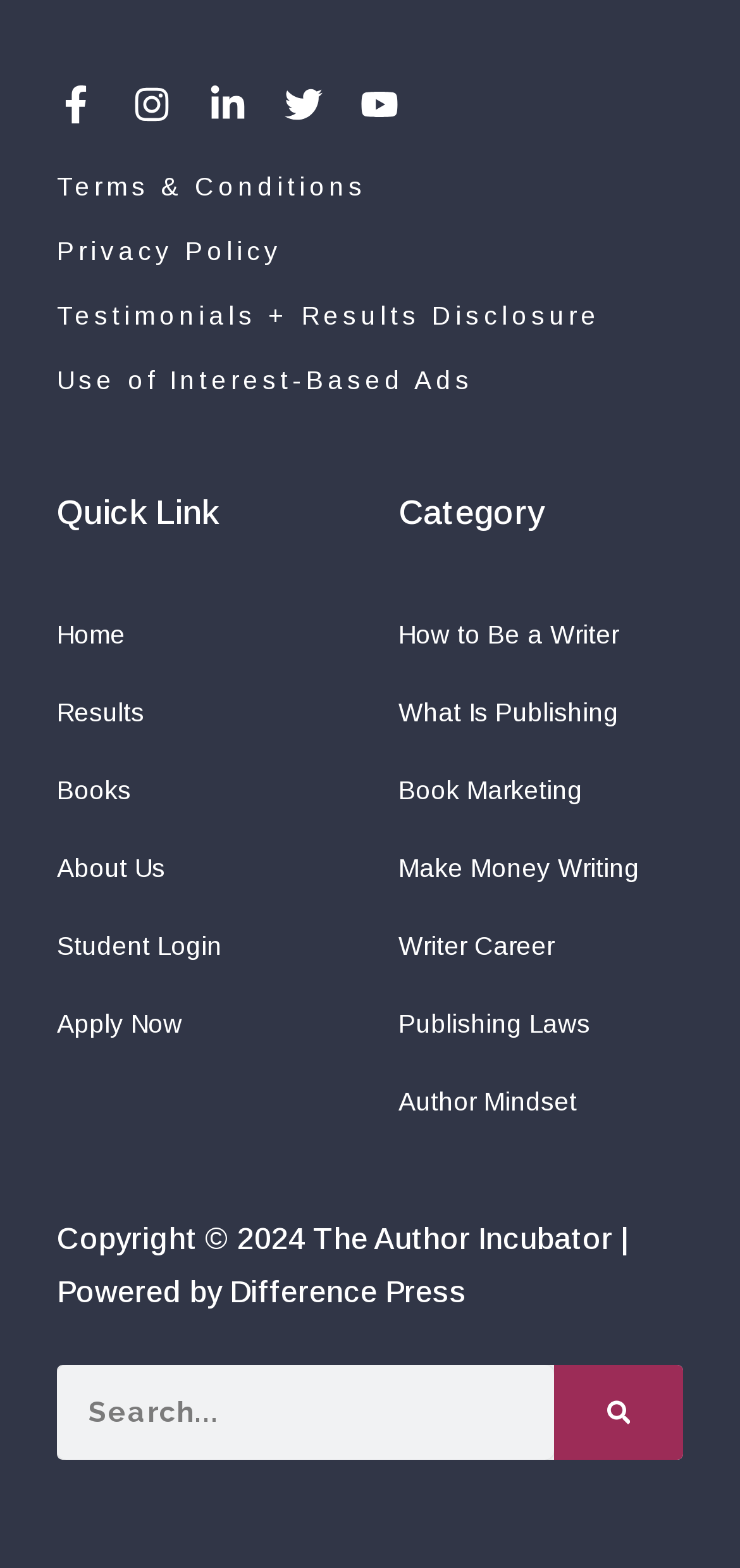What is the company name in the copyright section?
Please answer using one word or phrase, based on the screenshot.

The Author Incubator